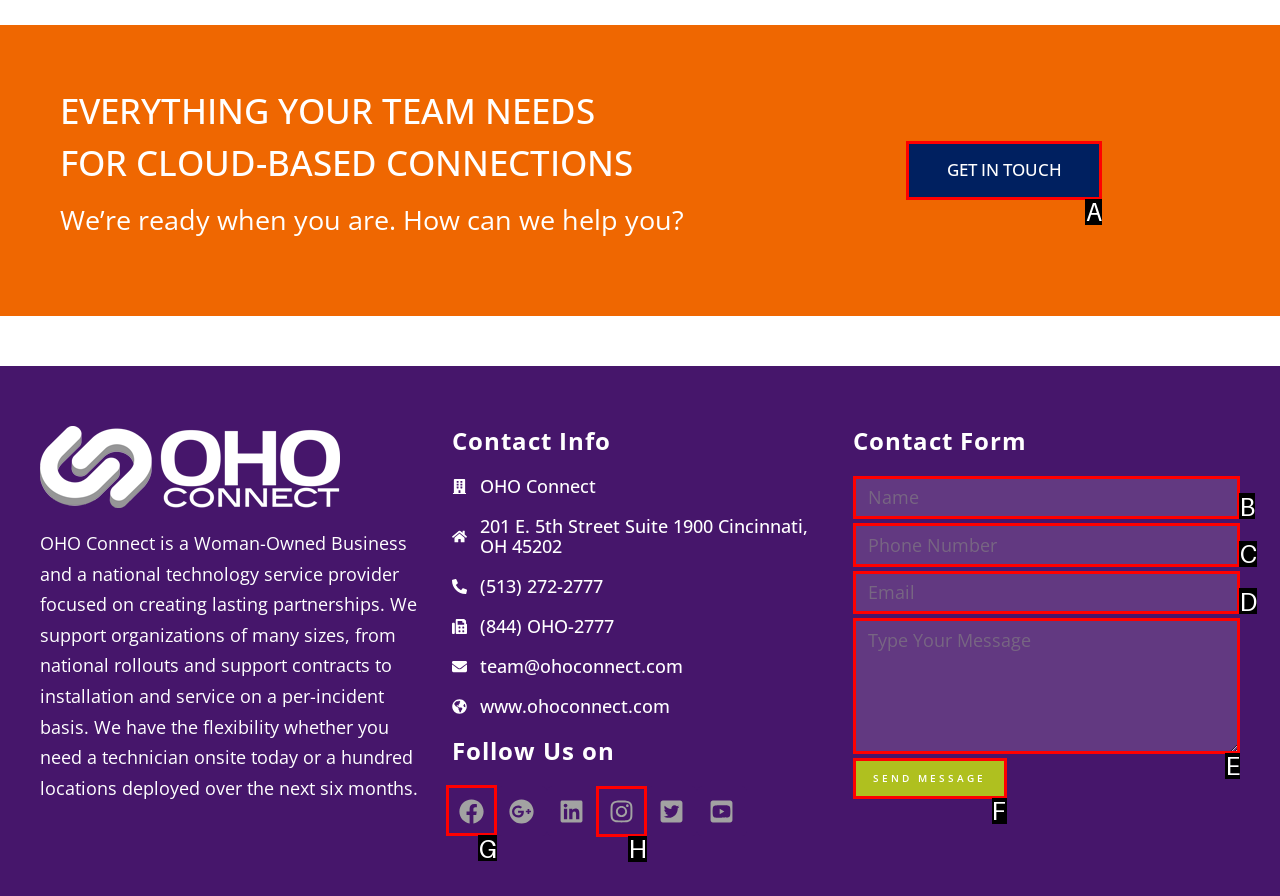Indicate the HTML element that should be clicked to perform the task: Follow OHO Connect on Facebook Reply with the letter corresponding to the chosen option.

G